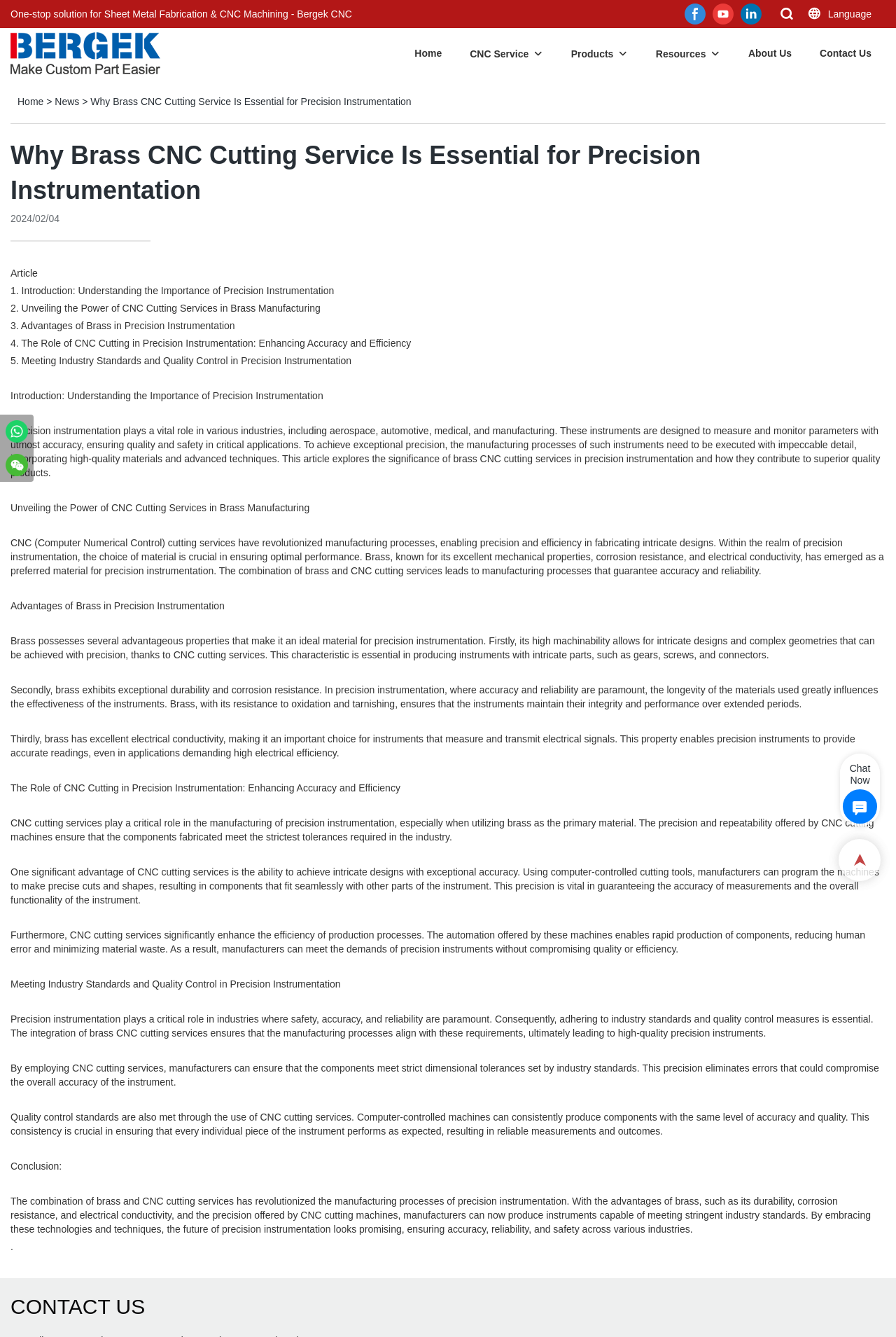Determine the bounding box for the UI element that matches this description: "title="Bergek CNC"".

[0.0, 0.335, 0.038, 0.36]